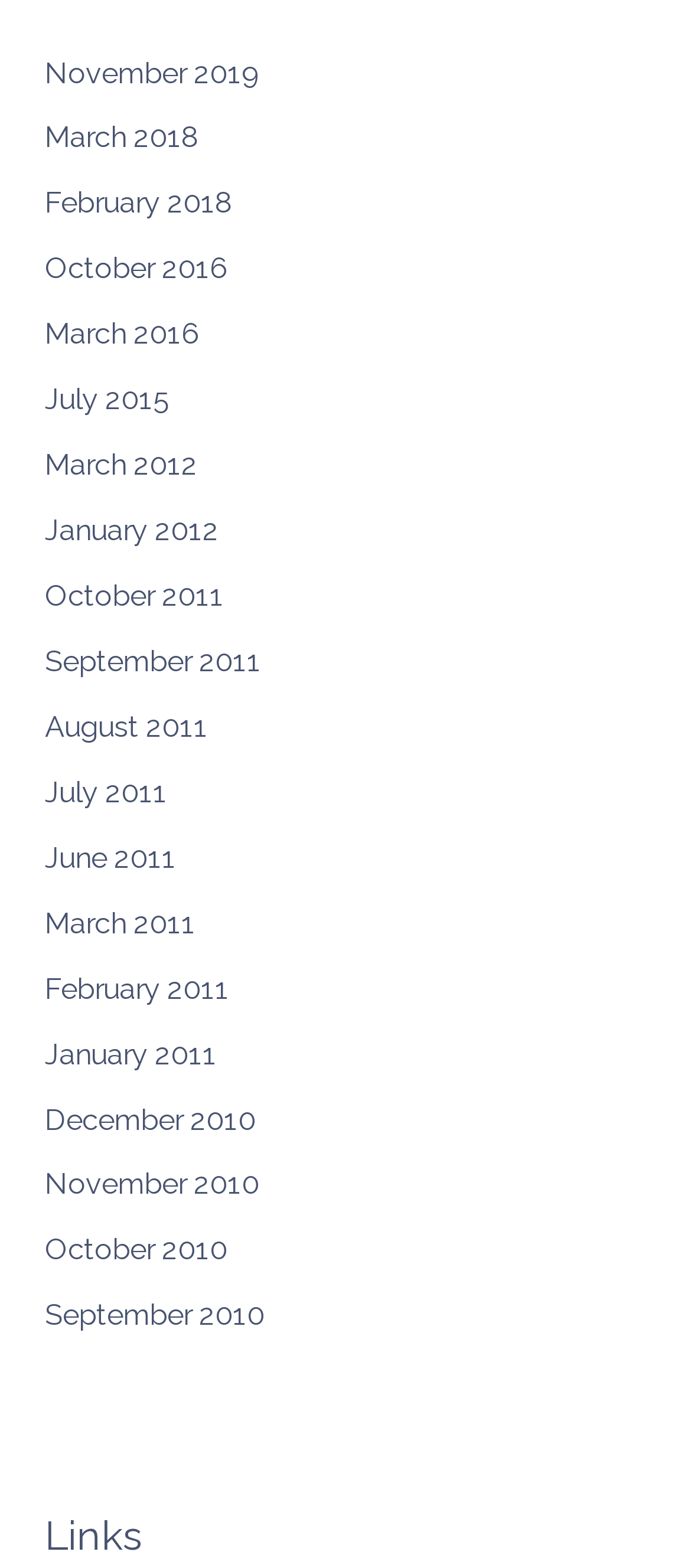Provide a short, one-word or phrase answer to the question below:
What is the title of the section below the Archives section?

Links